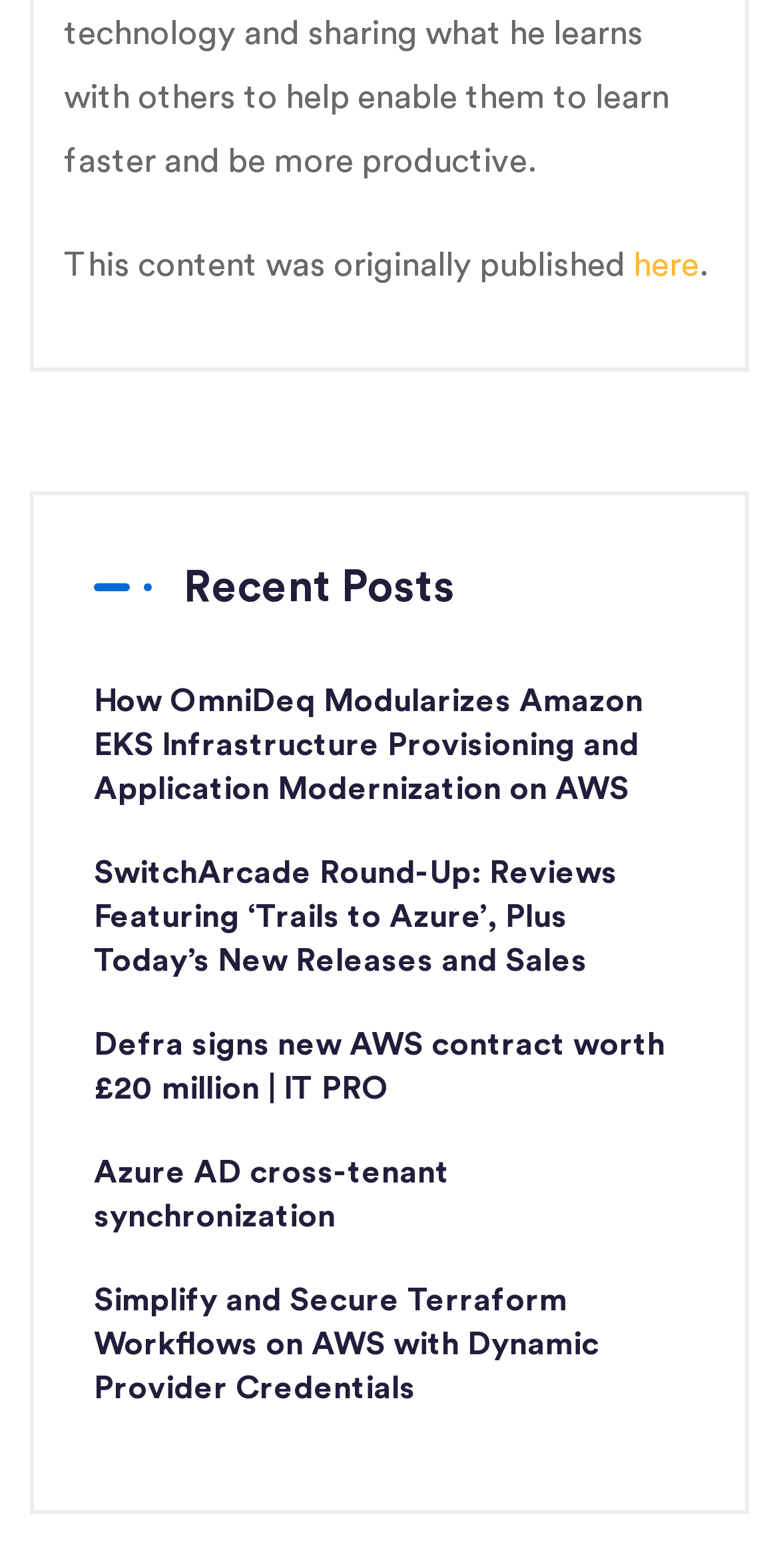What is the topic of the second link under 'Recent Posts'?
Refer to the image and provide a detailed answer to the question.

I looked at the links under the 'Recent Posts' heading and found that the second link is 'SwitchArcade Round-Up: Reviews Featuring ‘Trails to Azure’, Plus Today’s New Releases and Sales', which suggests that the topic of this link is 'Trails to Azure'.